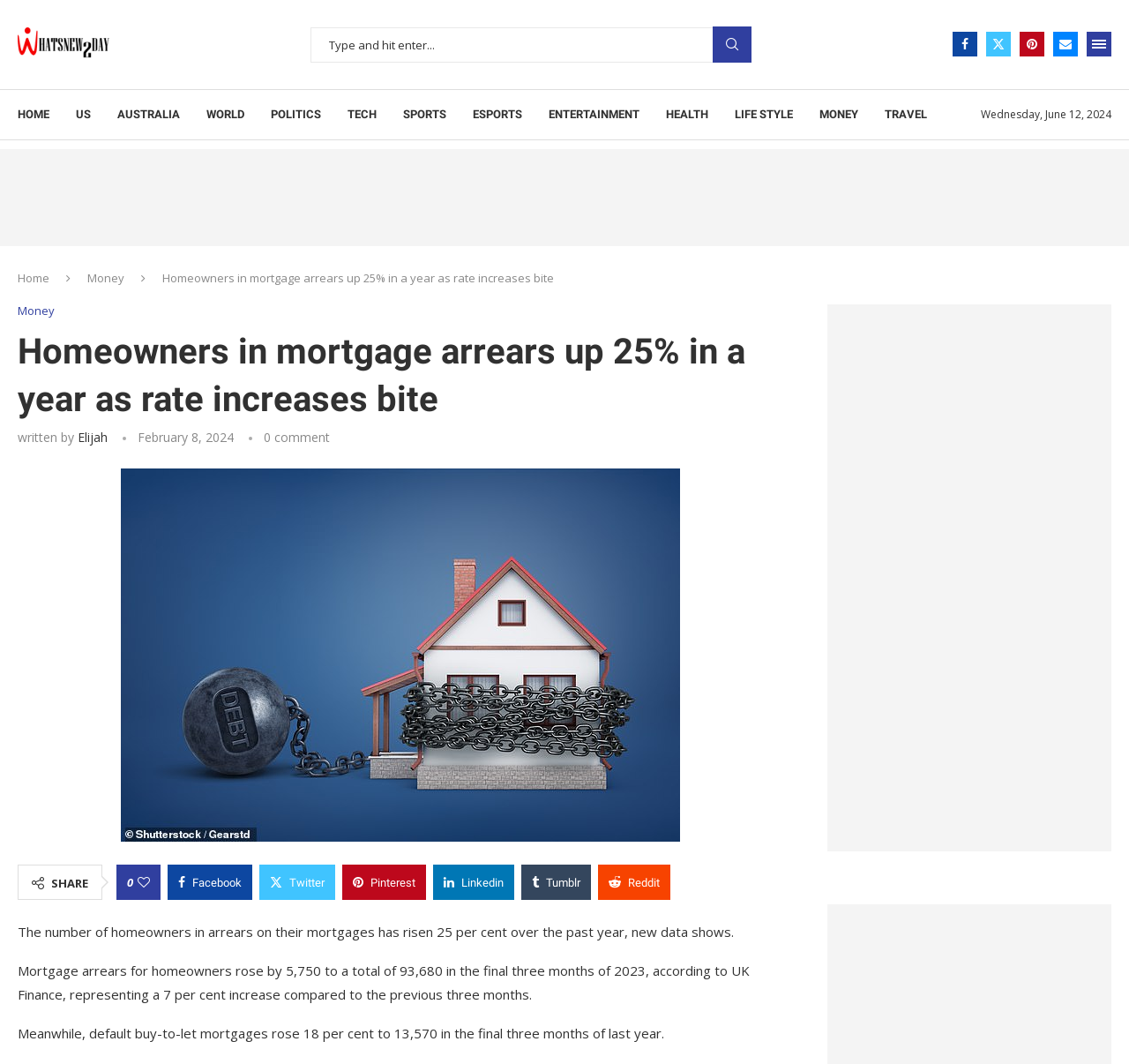Identify the bounding box for the element characterized by the following description: "Paul Thomas Anderson".

None